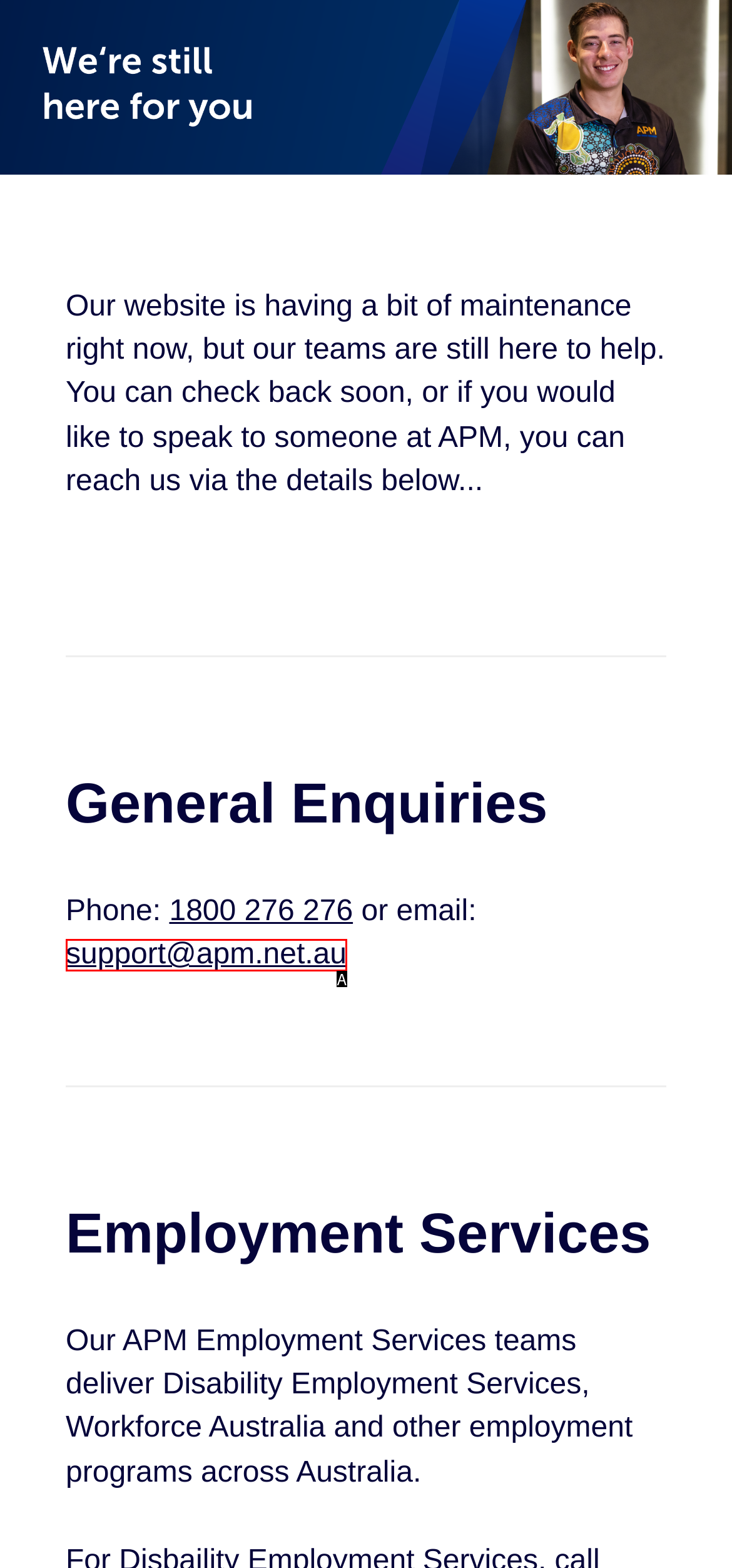Which UI element matches this description: Contact Us?
Reply with the letter of the correct option directly.

None